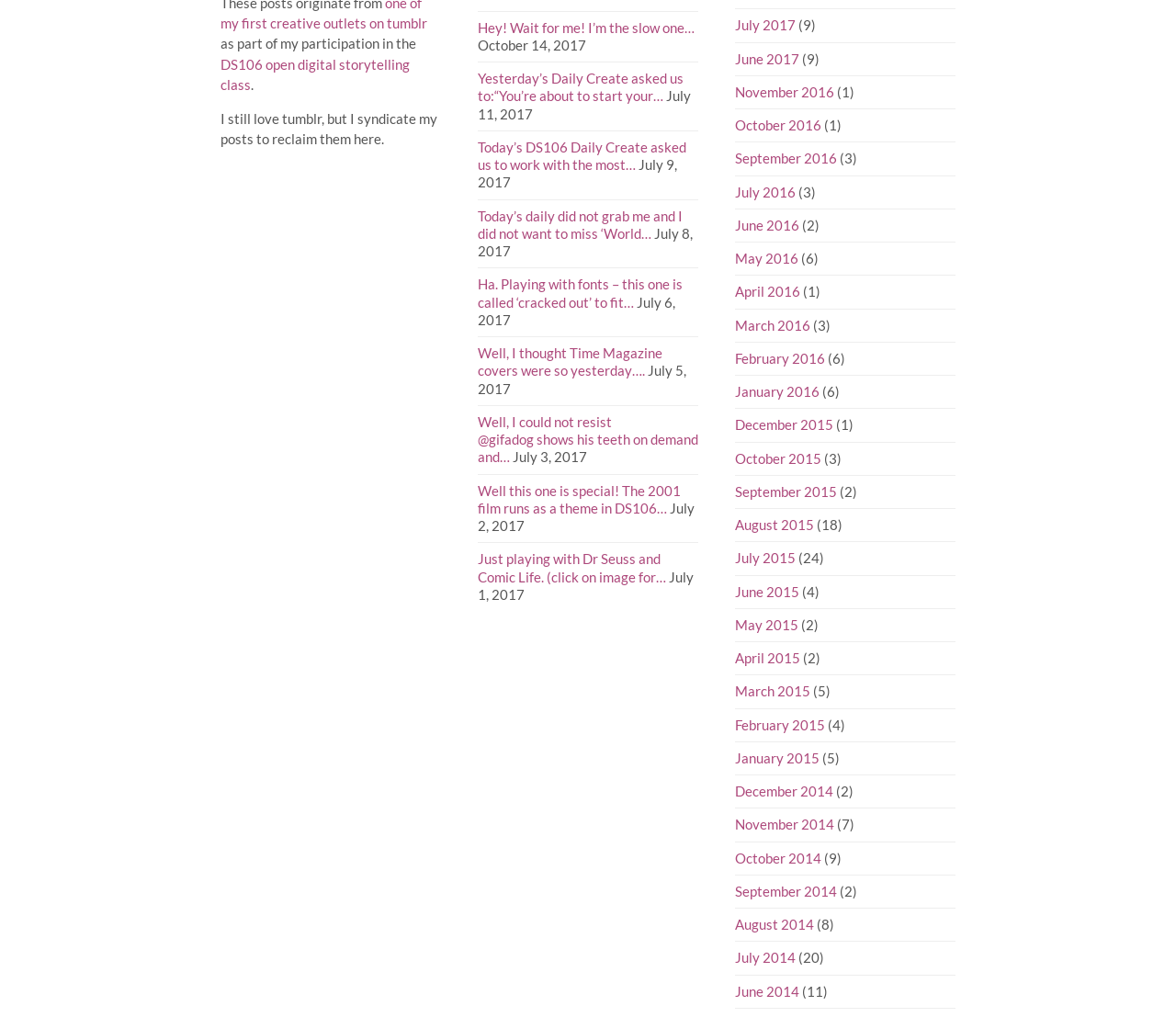Identify the bounding box coordinates of the clickable region to carry out the given instruction: "Read the post 'Hey! Wait for me! I’m the slow one…'".

[0.406, 0.017, 0.59, 0.033]